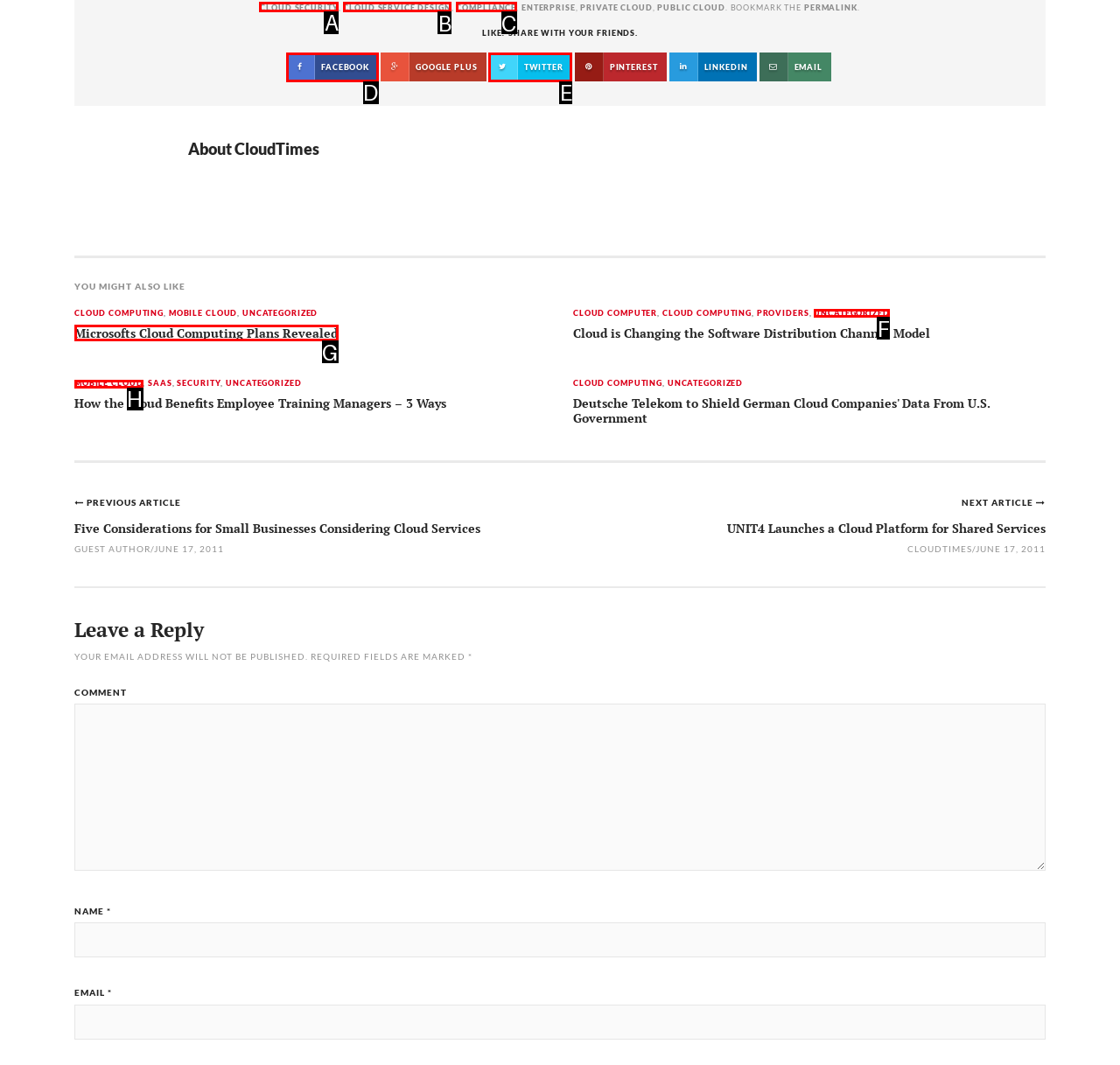For the given instruction: Click on CLOUD SECURITY, determine which boxed UI element should be clicked. Answer with the letter of the corresponding option directly.

A